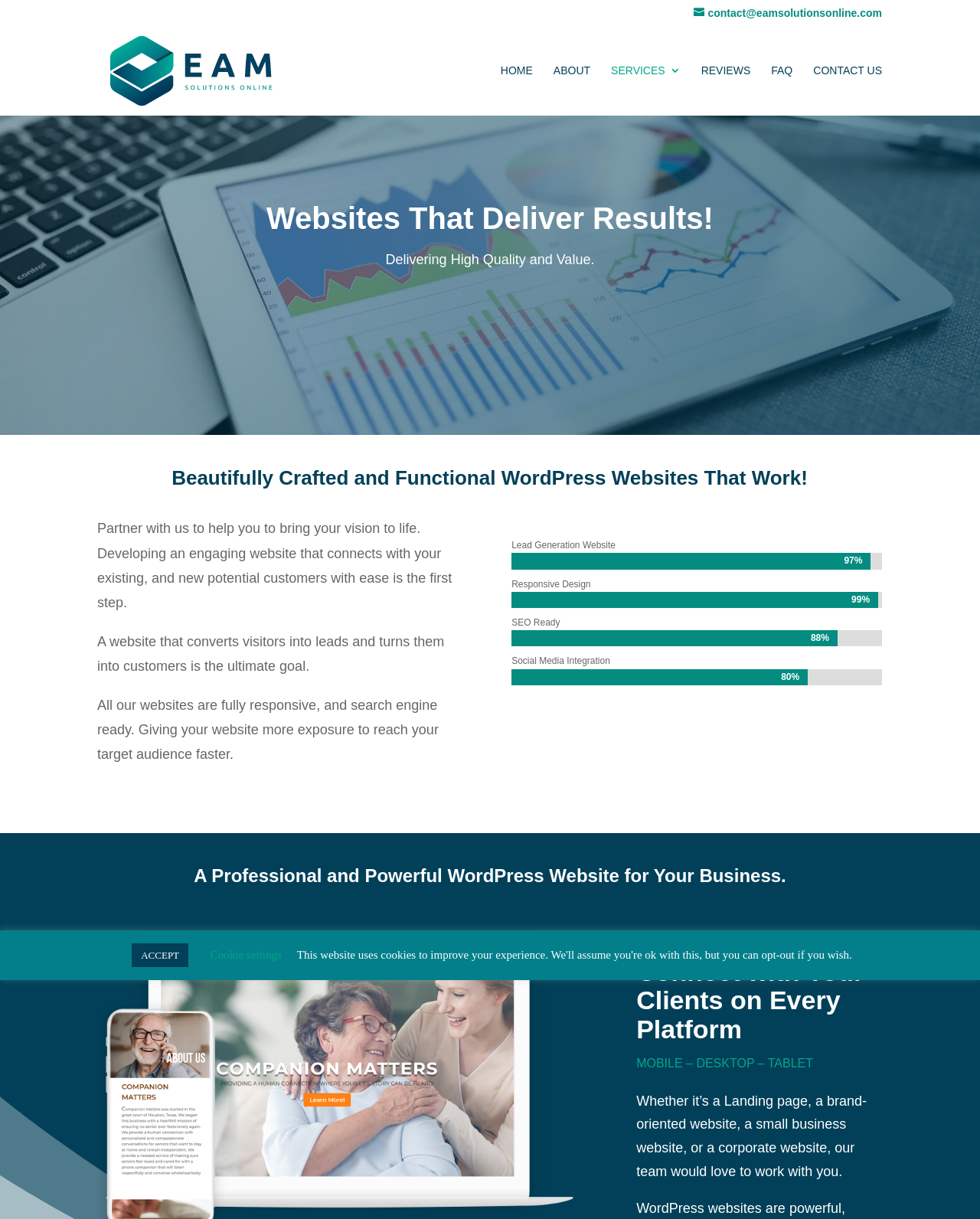Provide the bounding box for the UI element matching this description: "contact@eamsolutionsonline.com".

[0.708, 0.006, 0.9, 0.016]